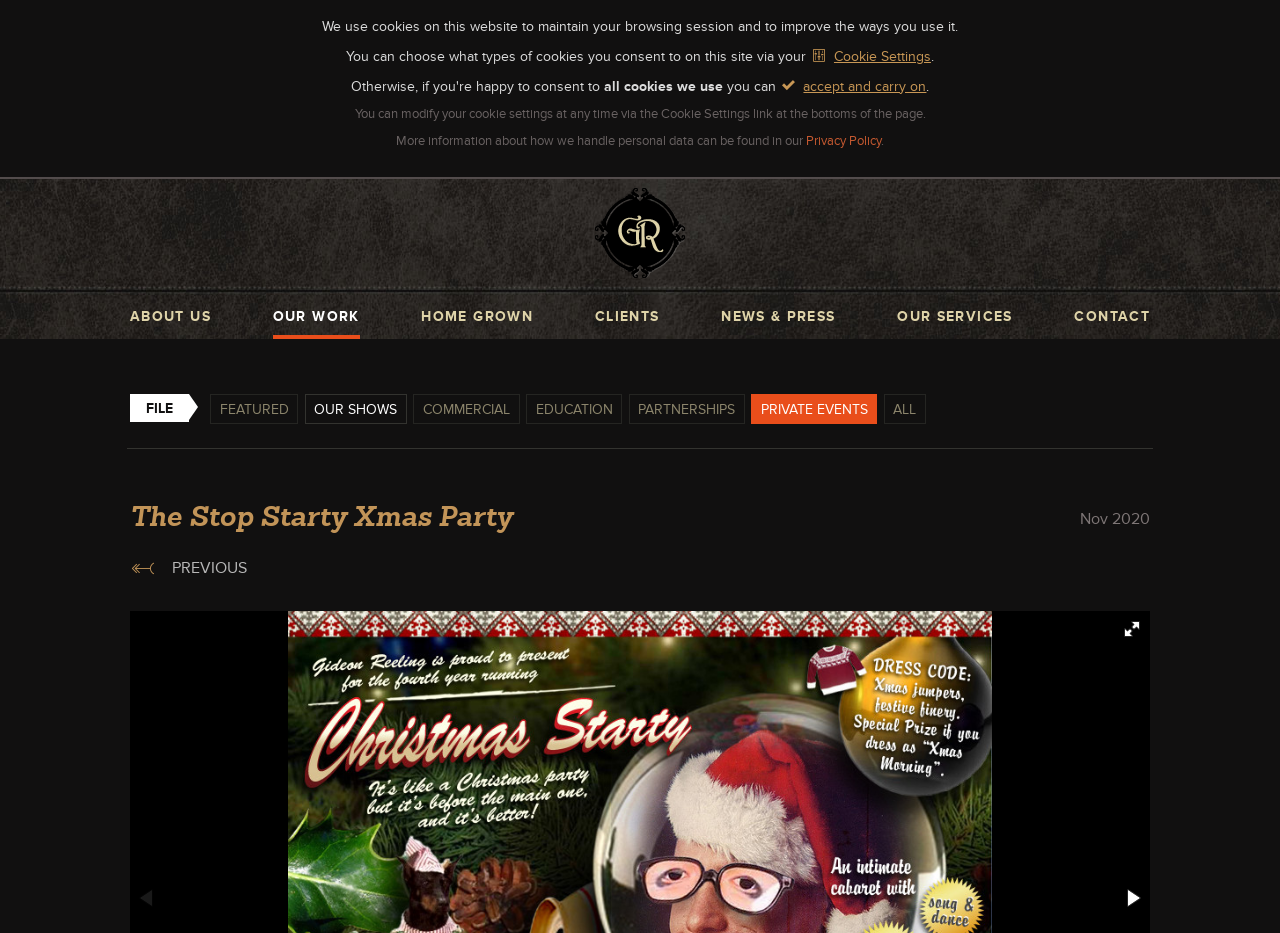Specify the bounding box coordinates of the area that needs to be clicked to achieve the following instruction: "Click the 'FEATURED' link".

[0.164, 0.423, 0.233, 0.454]